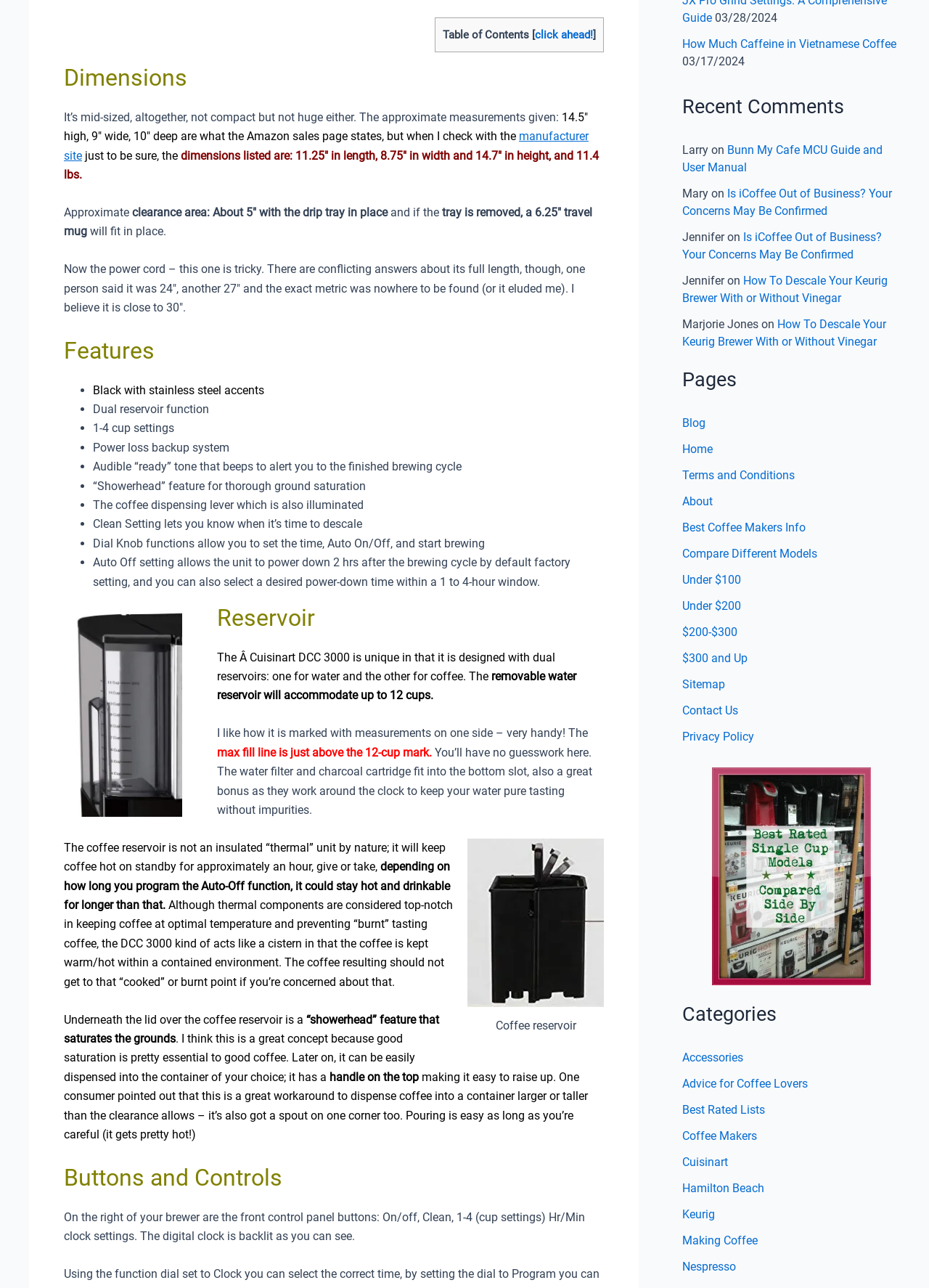Find and specify the bounding box coordinates that correspond to the clickable region for the instruction: "visit the 'manufacturer site'".

[0.069, 0.1, 0.634, 0.126]